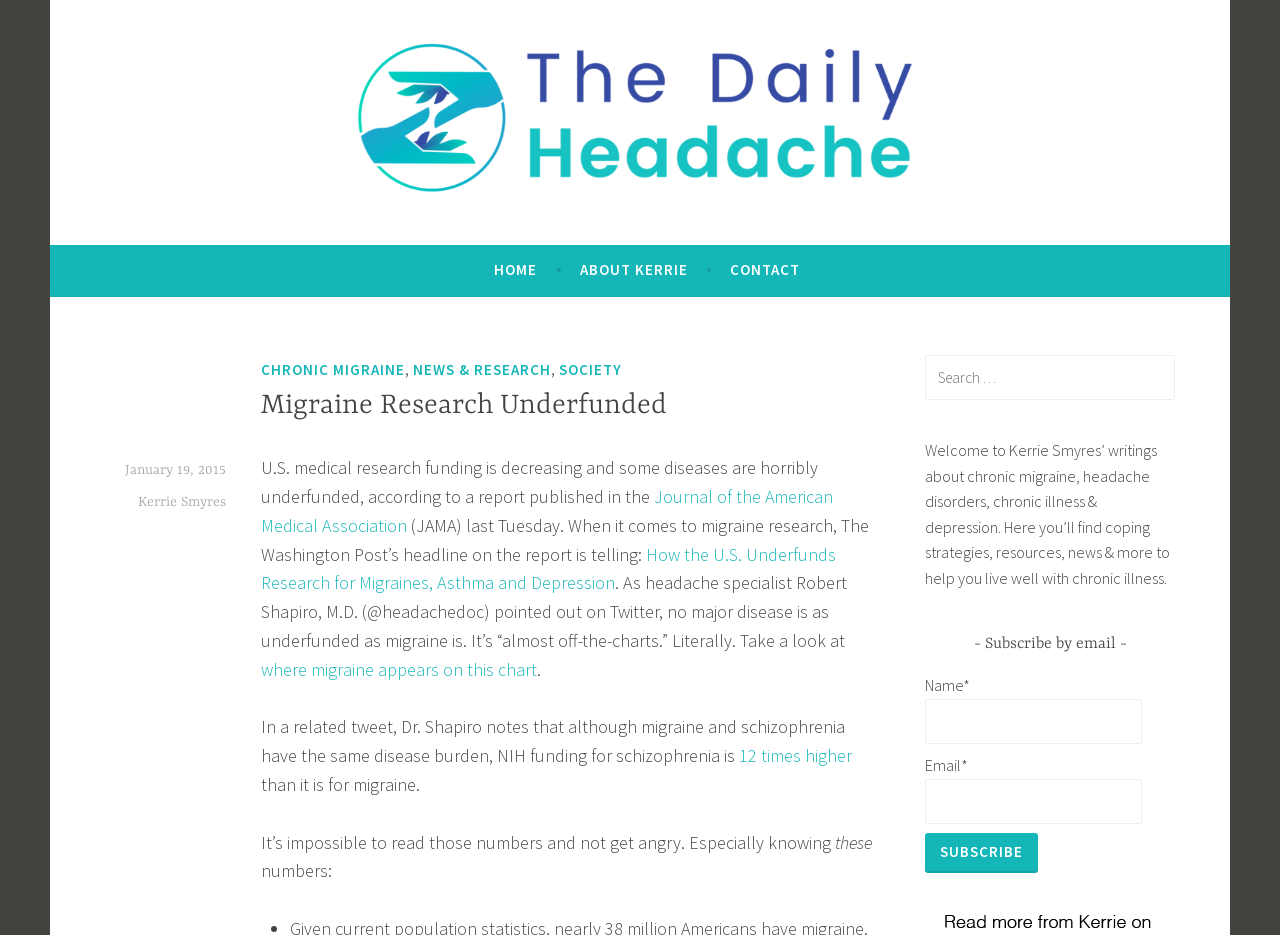Provide your answer in a single word or phrase: 
What is the name of the website?

The Daily Headache